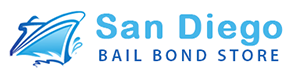What is the shape featured in the logo?
Answer the question with a single word or phrase by looking at the picture.

A boat